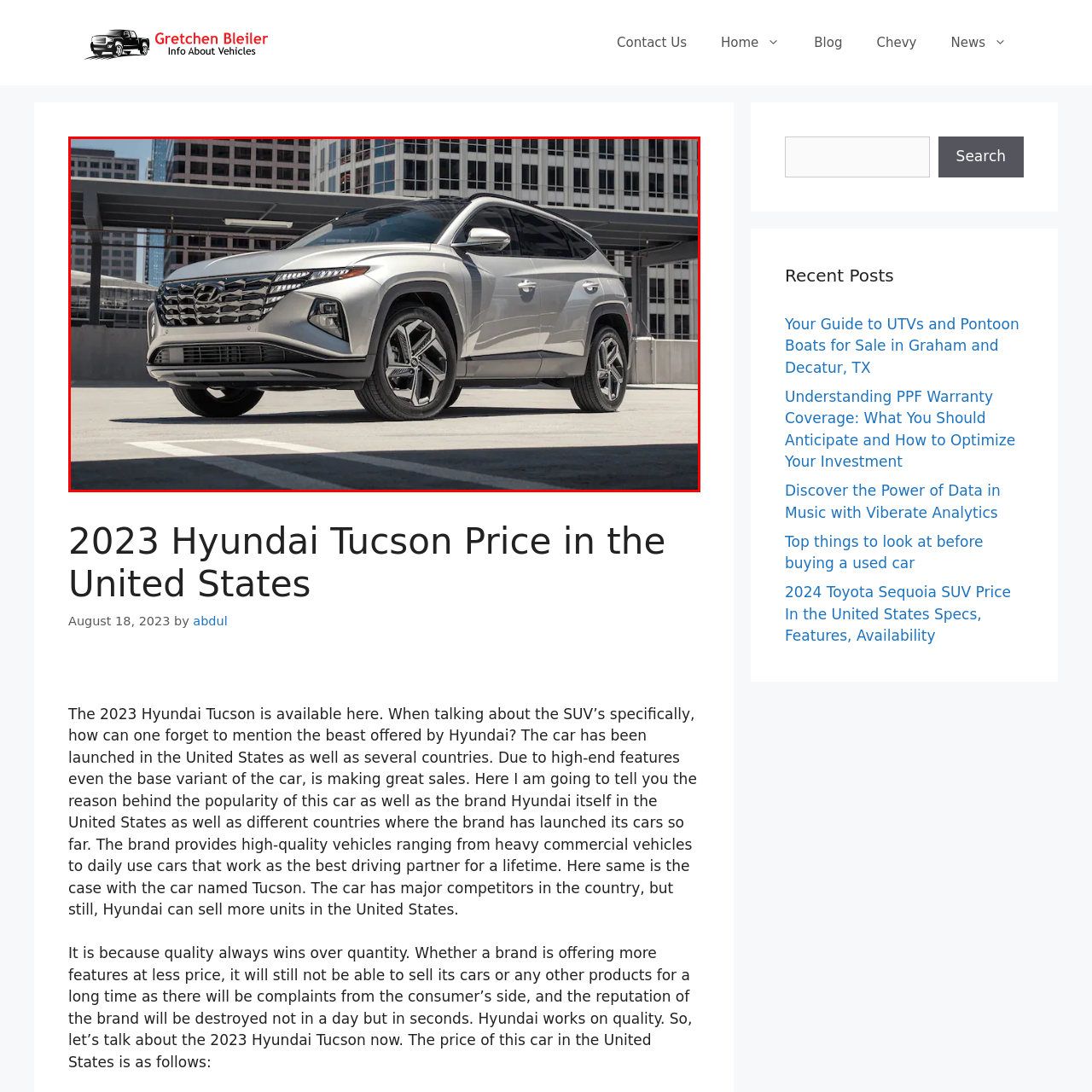View the segment outlined in white, What type of vehicle is showcased in the image? 
Answer using one word or phrase.

SUV